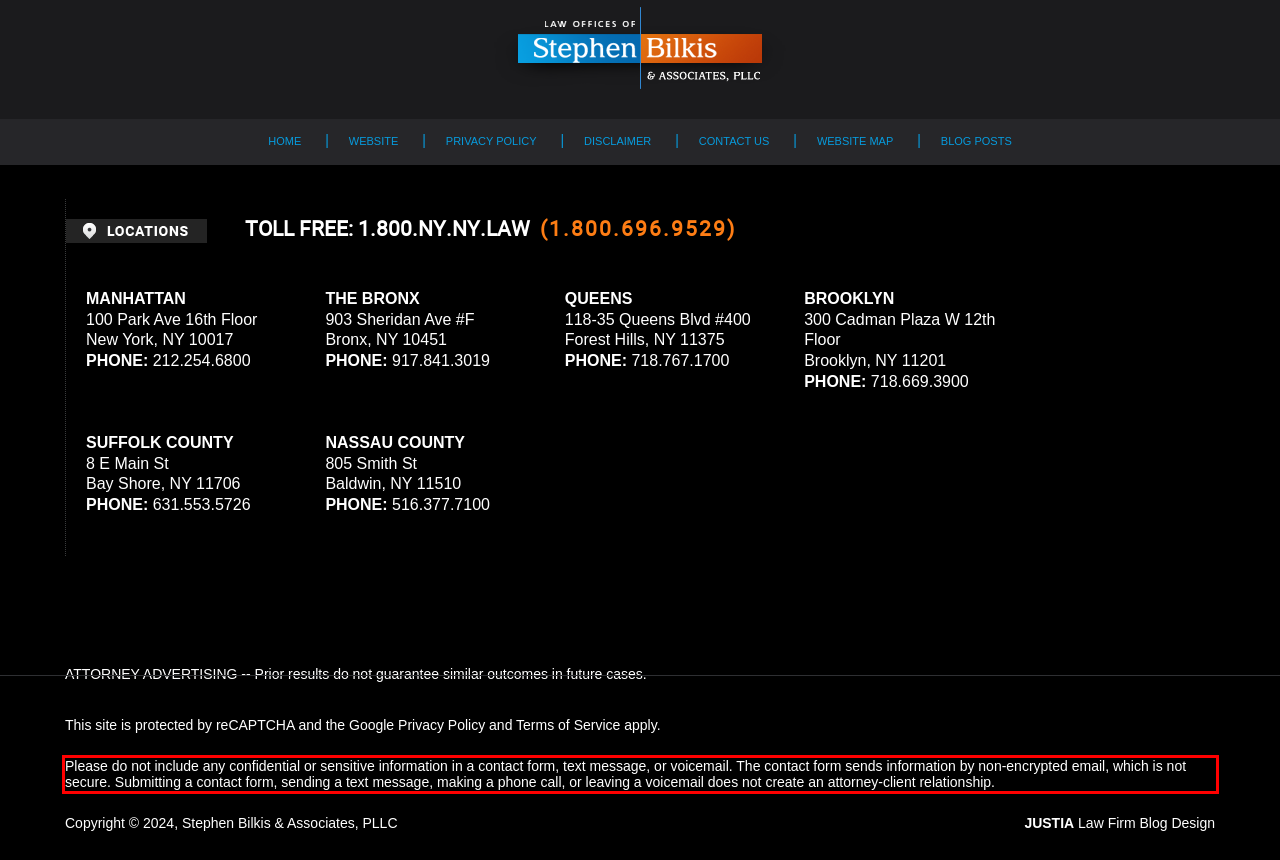Please identify and extract the text from the UI element that is surrounded by a red bounding box in the provided webpage screenshot.

Please do not include any confidential or sensitive information in a contact form, text message, or voicemail. The contact form sends information by non-encrypted email, which is not secure. Submitting a contact form, sending a text message, making a phone call, or leaving a voicemail does not create an attorney-client relationship.